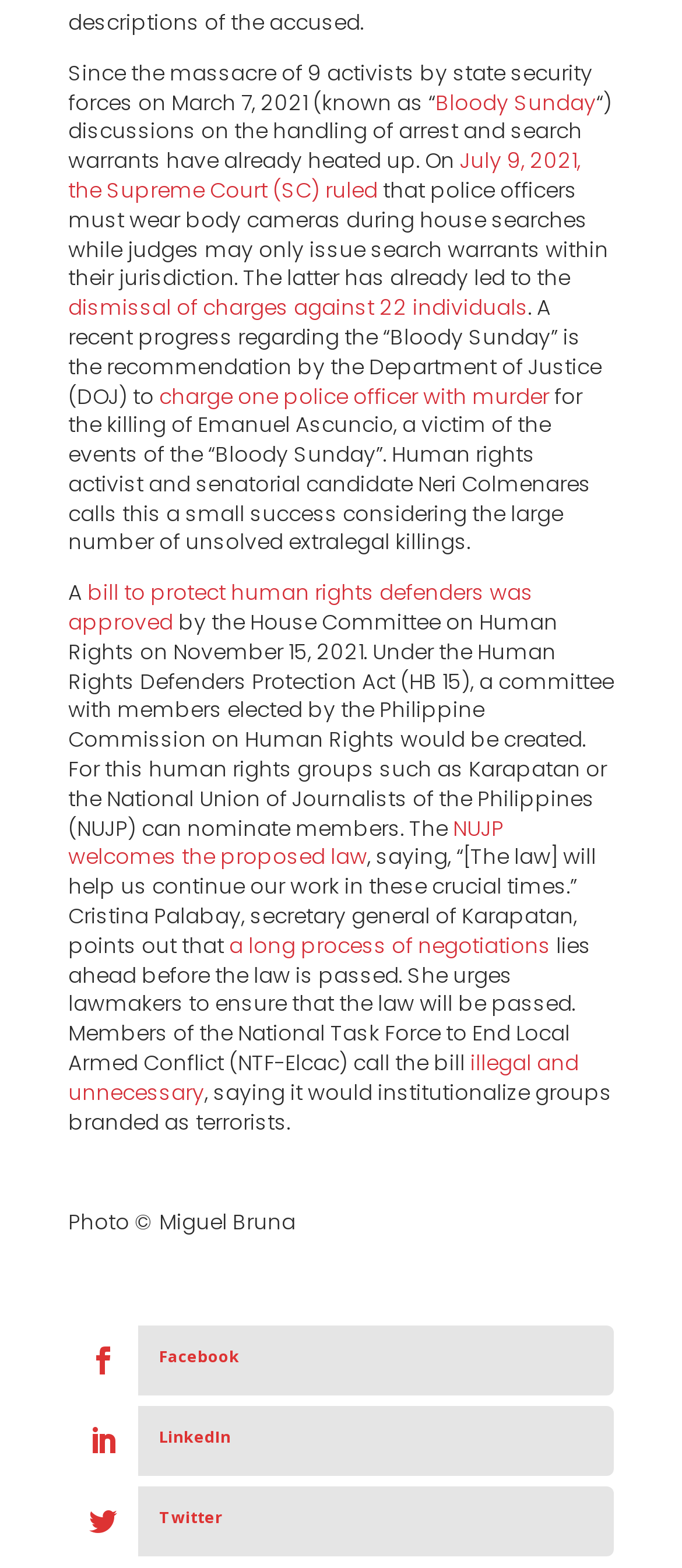Please provide the bounding box coordinates for the UI element as described: "illegal and unnecessary". The coordinates must be four floats between 0 and 1, represented as [left, top, right, bottom].

[0.1, 0.668, 0.849, 0.706]